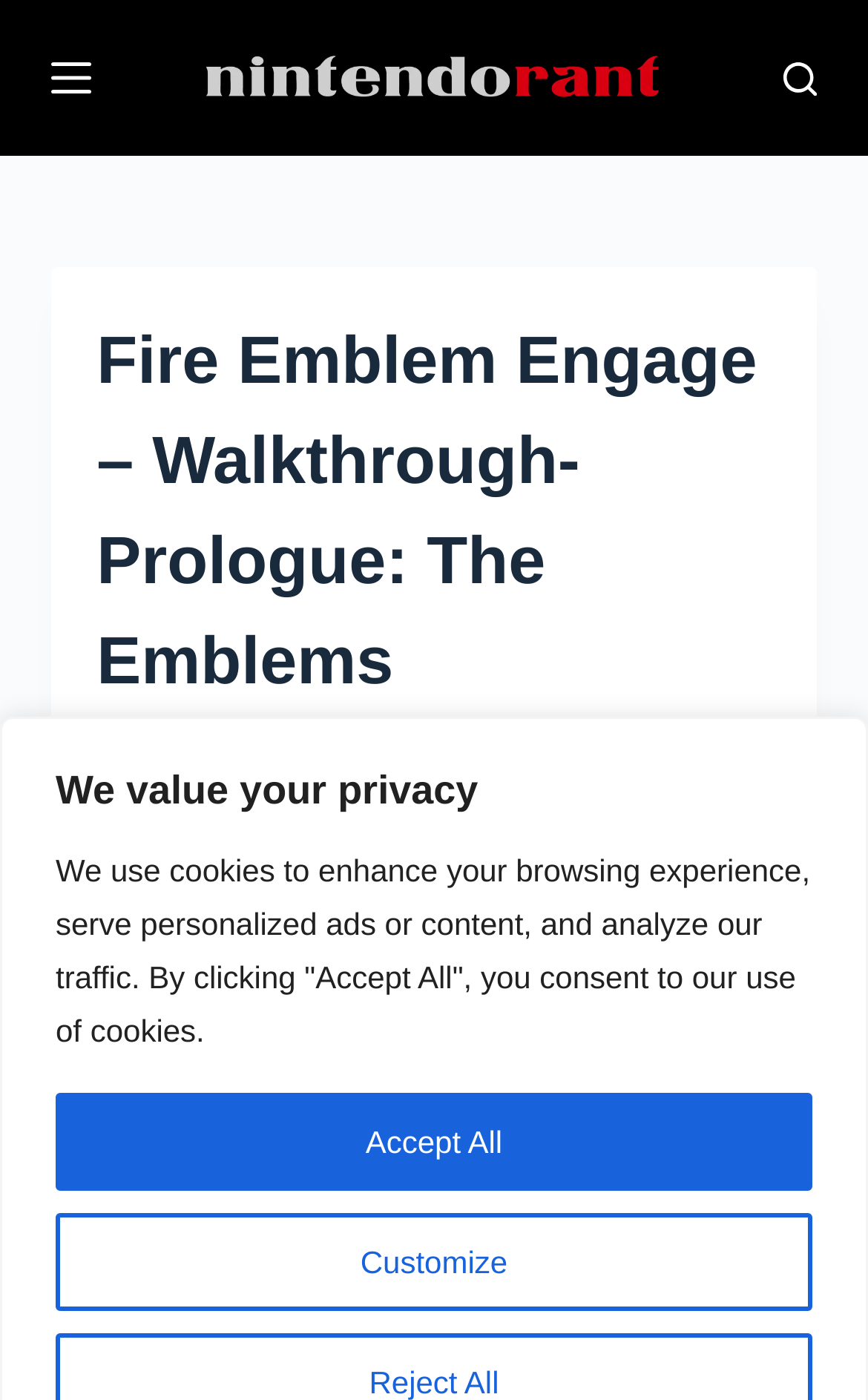Can you determine the bounding box coordinates of the area that needs to be clicked to fulfill the following instruction: "Click the Menu button"?

[0.06, 0.041, 0.106, 0.07]